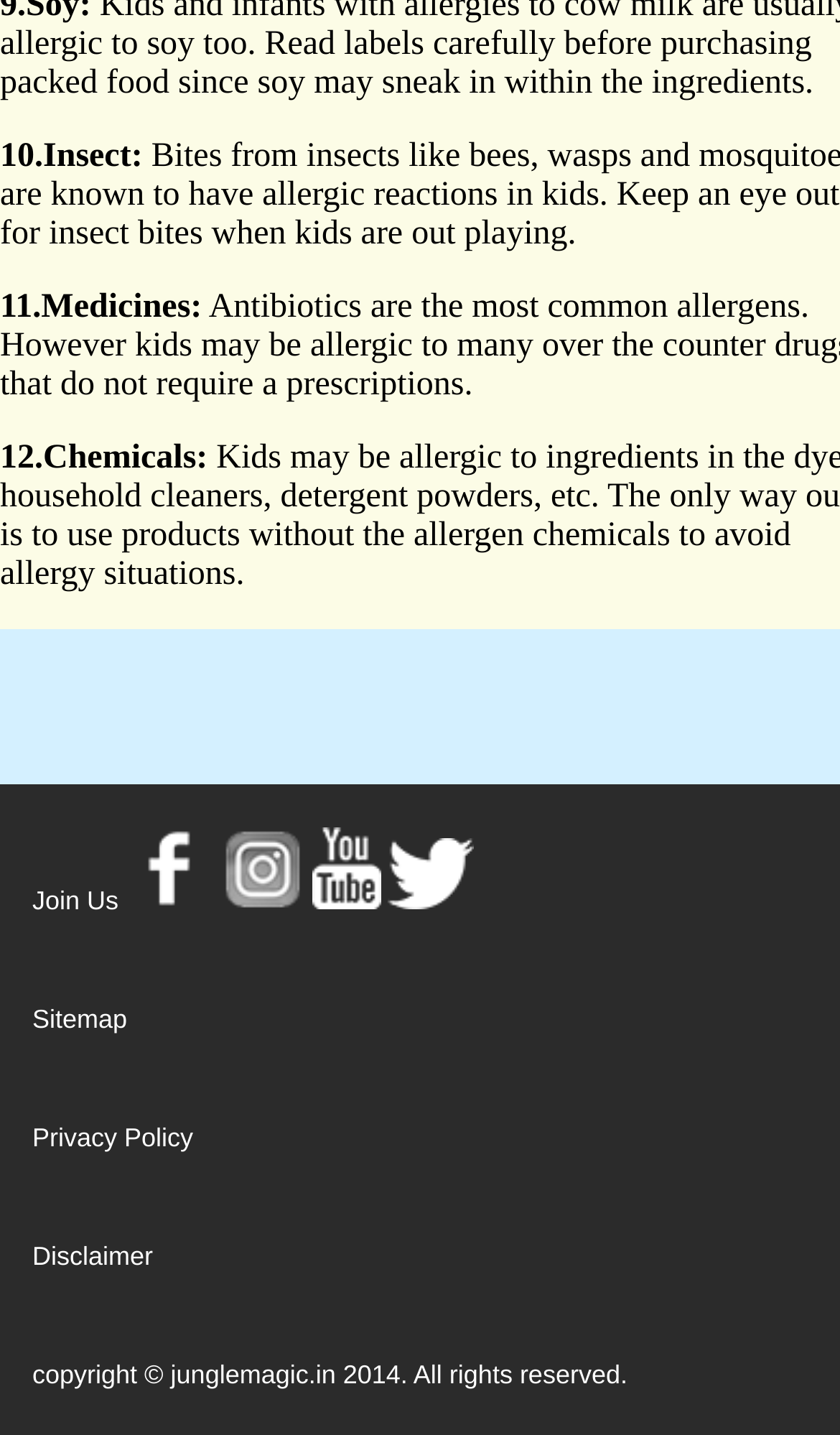Determine the bounding box coordinates for the UI element matching this description: "parent_node: Join Us title="Instagram"".

[0.261, 0.577, 0.363, 0.634]